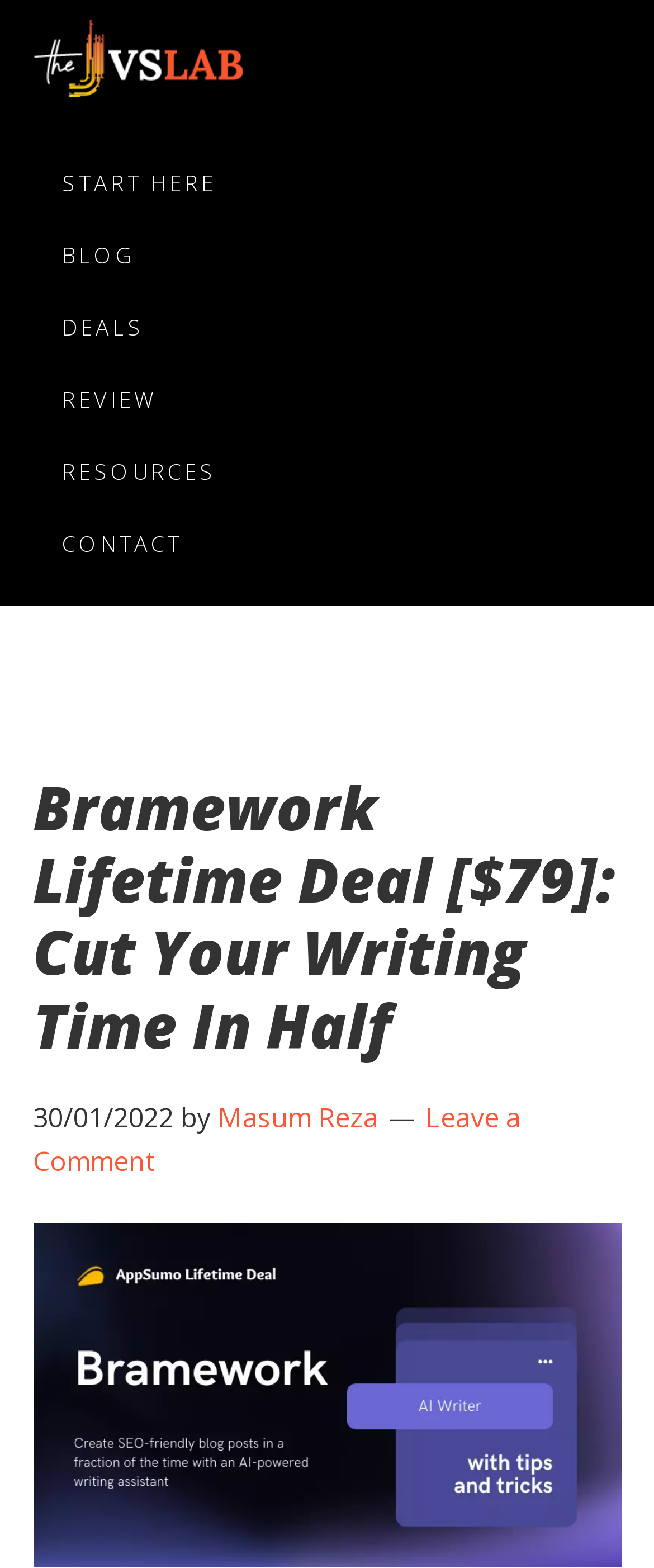What is the name of the author of the article?
Based on the image, answer the question with a single word or brief phrase.

Masum Reza